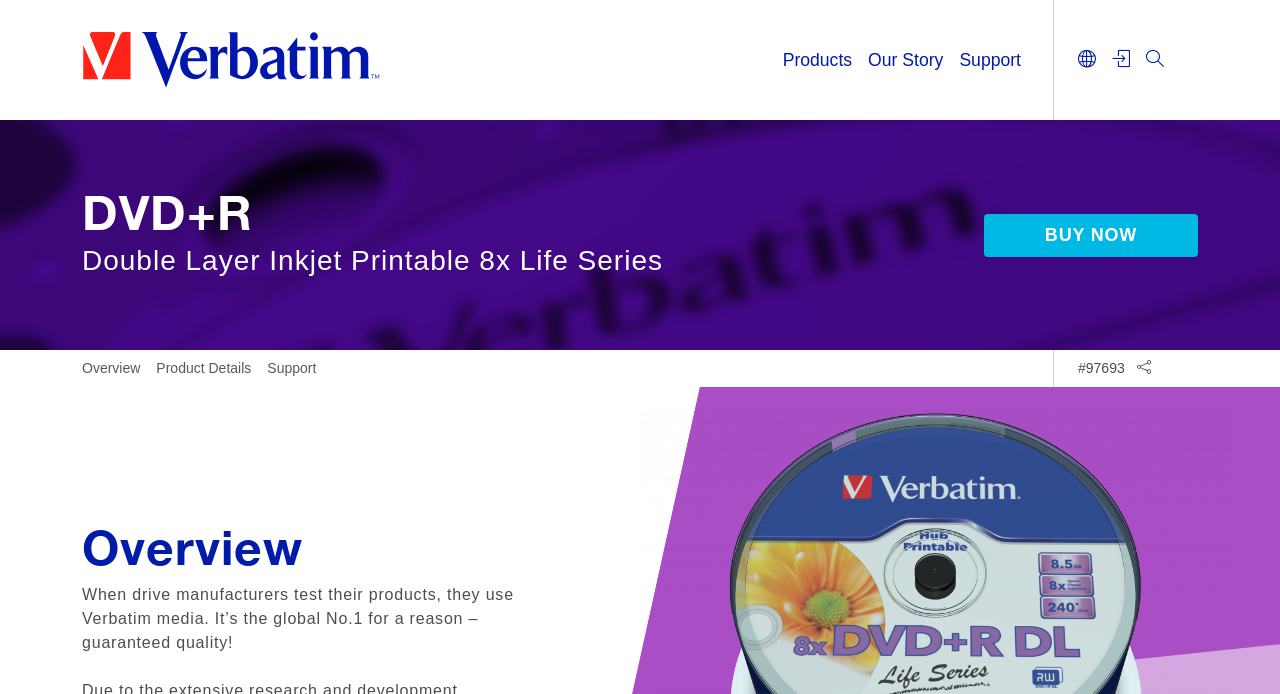Please identify the bounding box coordinates of the element's region that should be clicked to execute the following instruction: "View Overview". The bounding box coordinates must be four float numbers between 0 and 1, i.e., [left, top, right, bottom].

[0.064, 0.504, 0.116, 0.558]